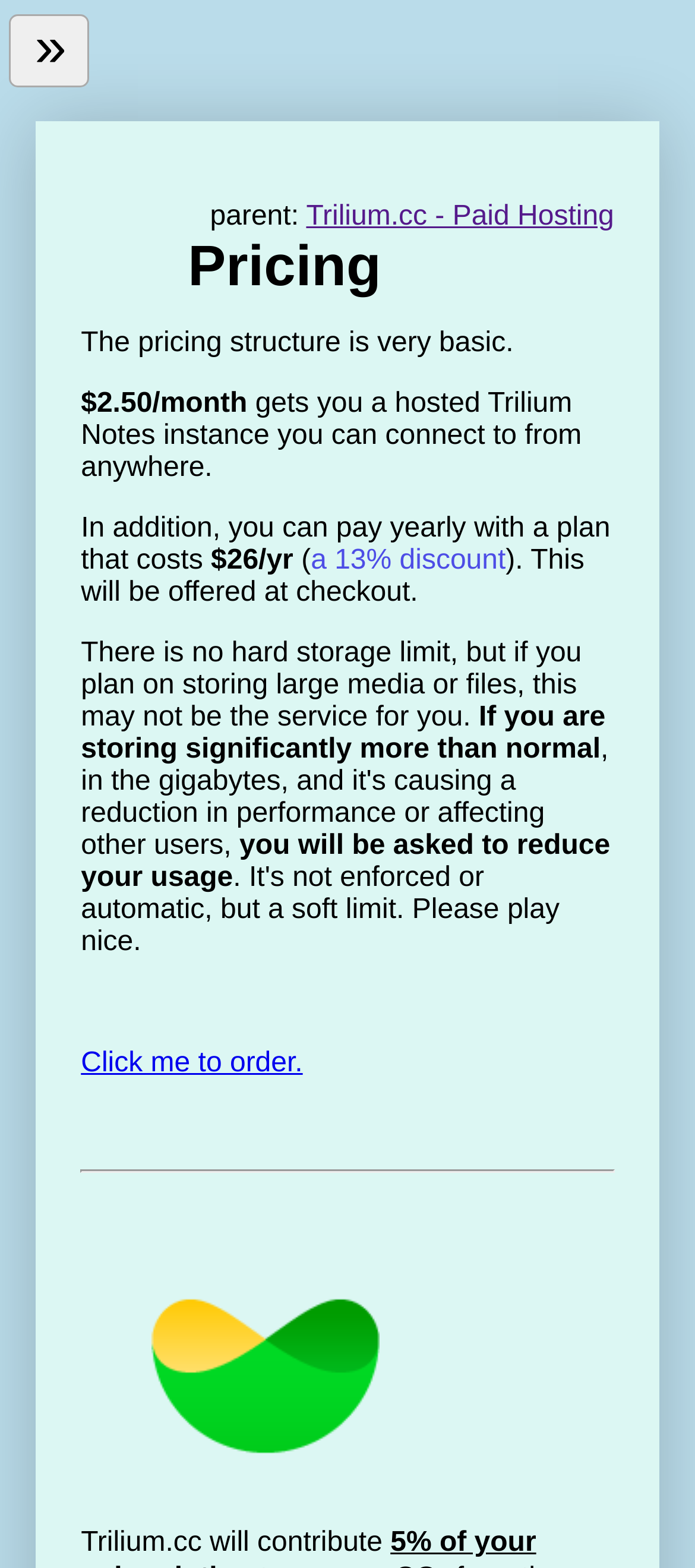Provide the bounding box coordinates for the UI element that is described by this text: "Click me to order.". The coordinates should be in the form of four float numbers between 0 and 1: [left, top, right, bottom].

[0.116, 0.668, 0.436, 0.688]